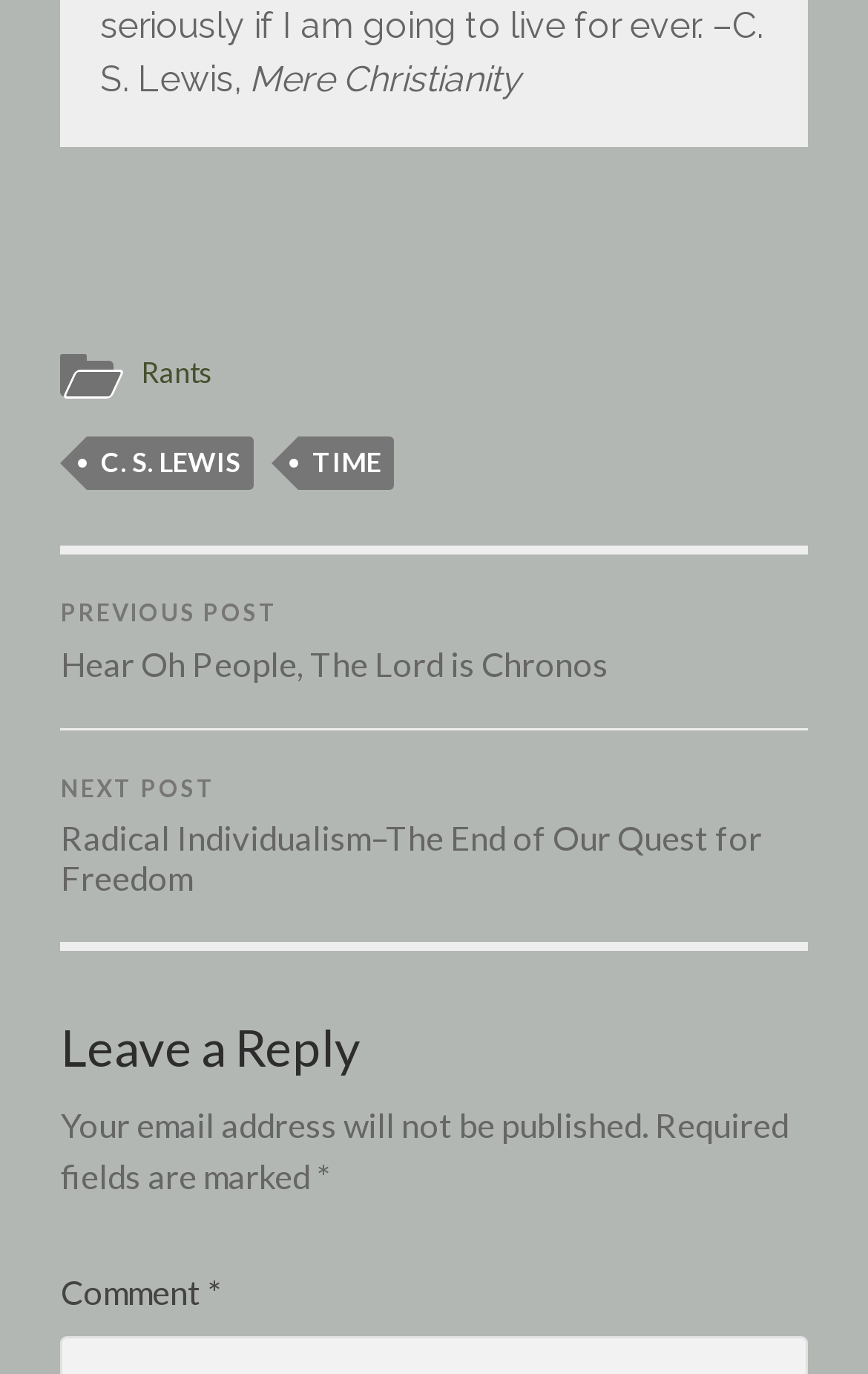Using the provided element description, identify the bounding box coordinates as (top-left x, top-left y, bottom-right x, bottom-right y). Ensure all values are between 0 and 1. Description: C. S. Lewis

[0.101, 0.318, 0.293, 0.356]